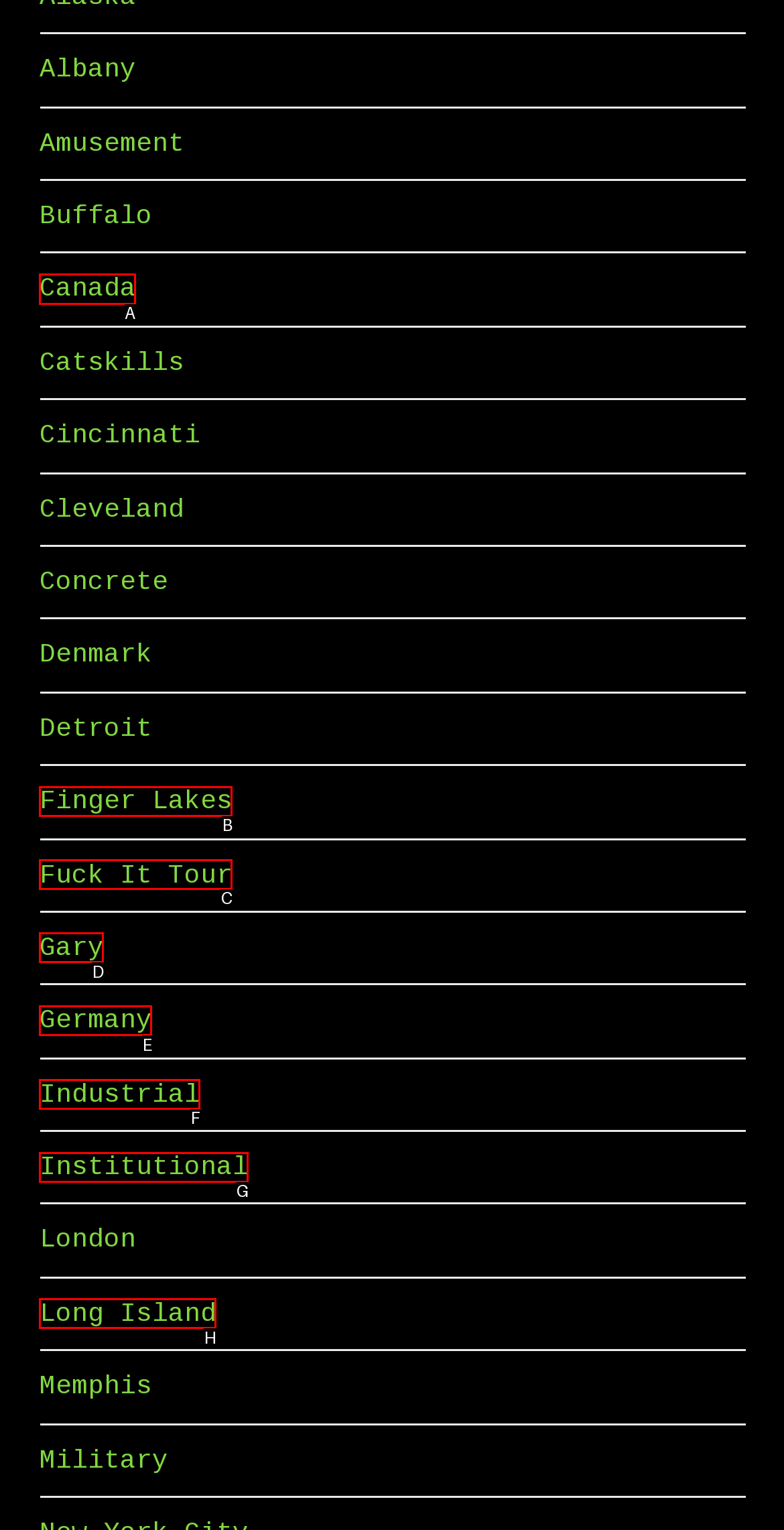Identify the correct option to click in order to complete this task: Share a link to this post
Answer with the letter of the chosen option directly.

None